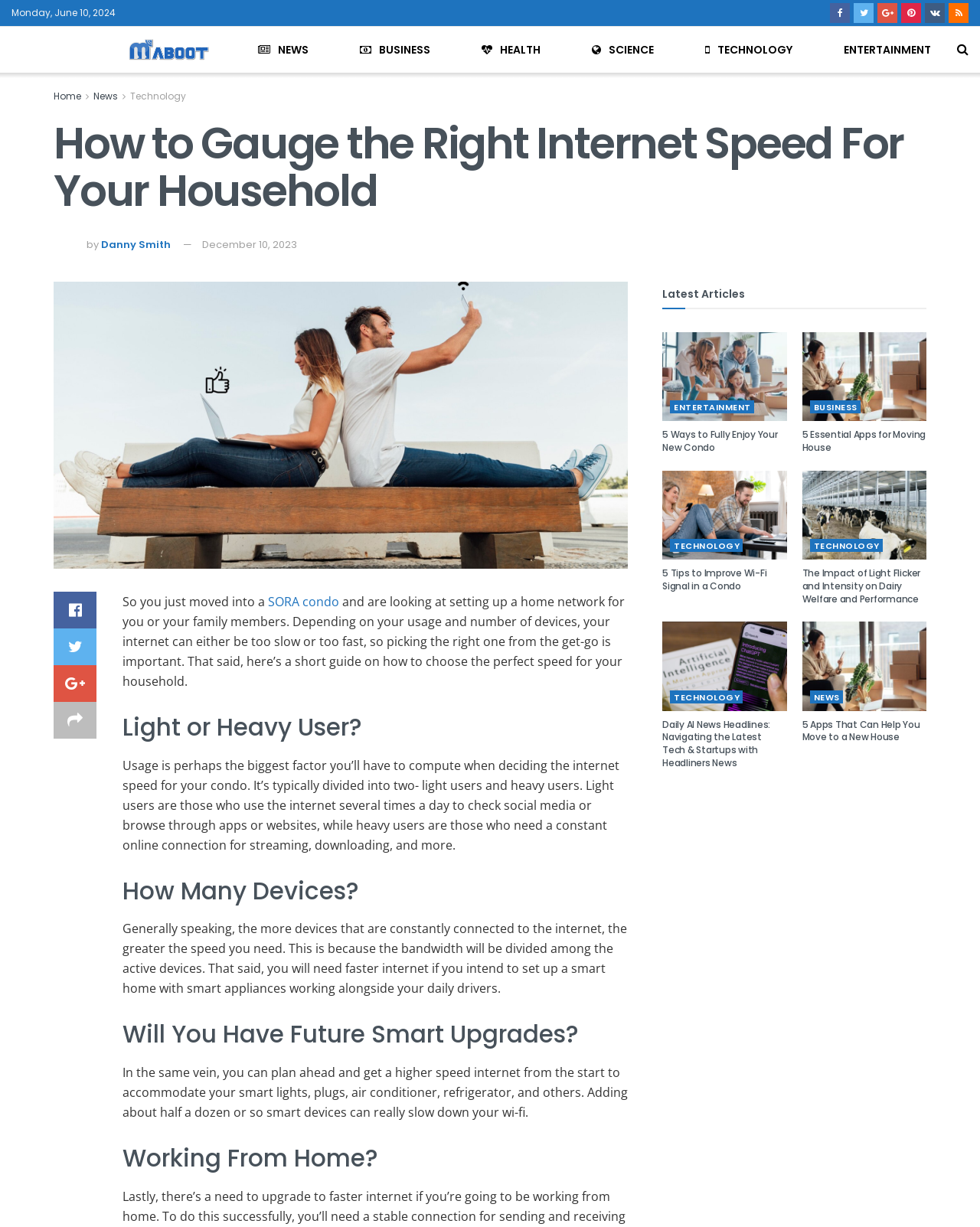Using the information in the image, give a comprehensive answer to the question: 
What is the topic of the last article in the 'Latest Articles' section?

I found the answer by looking at the 'Latest Articles' section, where the last article is titled '5 Apps That Can Help You Move to a New House'.